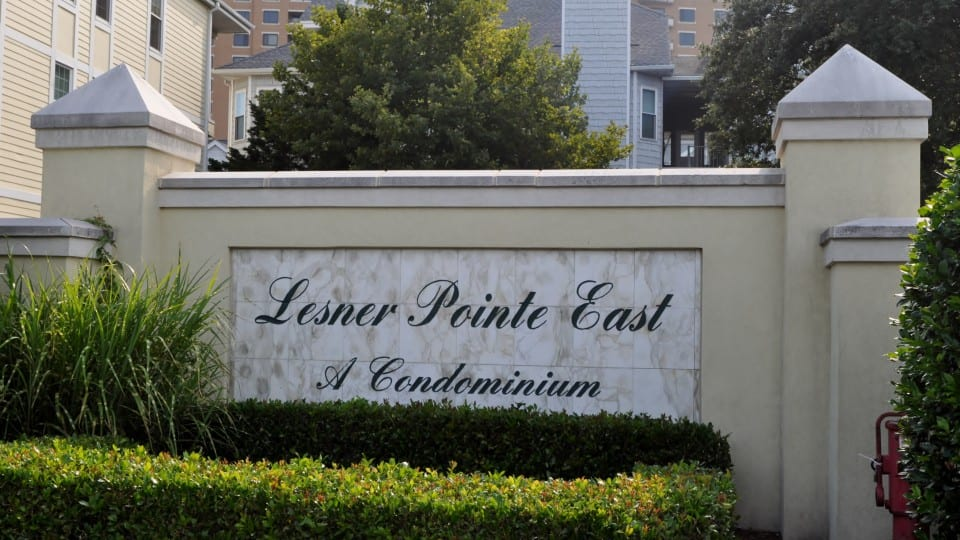Describe every significant element in the image thoroughly.

The image depicts the welcoming entrance sign of Lesner Pointe East, a condominium community. The sign prominently displays the name "Lesner Pointe East" in elegant, cursive lettering, with the word "Condominium" elegantly inscribed beneath it. This beautifully designed sign is framed by a stylish stone and concrete structure, flanked by neatly trimmed hedges and lush greenery that enhances its appeal. In the background, residential buildings and trees are visible, contributing to the serene atmosphere of this tranquil location near the Chesapeake Bay in Virginia Beach. This combination of natural elements and sophisticated design reflects the community’s commitment to providing a peaceful living environment while being conveniently situated near local amenities.